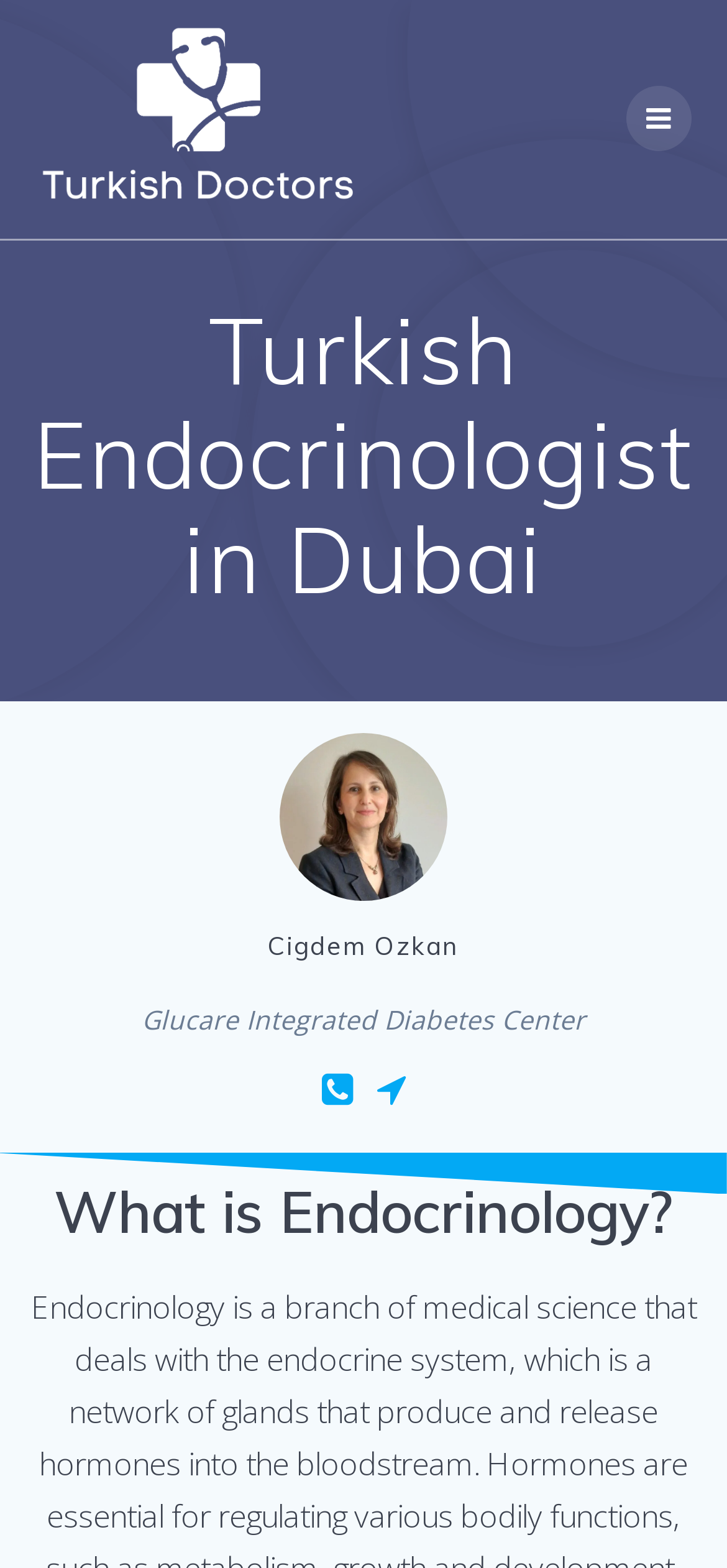Look at the image and give a detailed response to the following question: What is the purpose of this webpage?

The webpage appears to be a directory of Turkish doctors, specifically endocrinologists and cardiologists, in Dubai, allowing users to find and access information about these doctors.